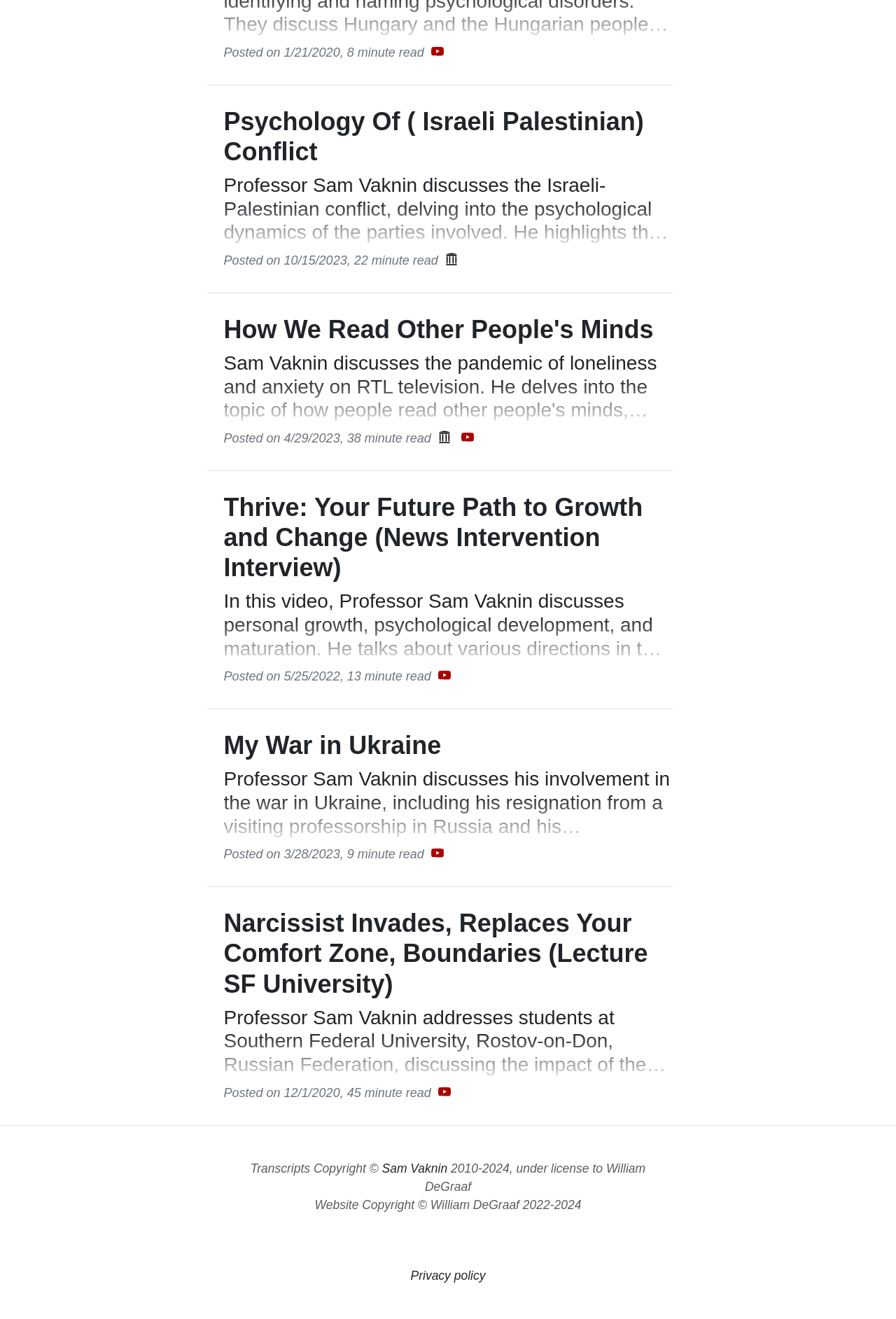What is the platform where the app can be downloaded?
Using the image, provide a detailed and thorough answer to the question.

I found the answer by looking at the link at the bottom of the webpage that says 'Get it on Google Play'.